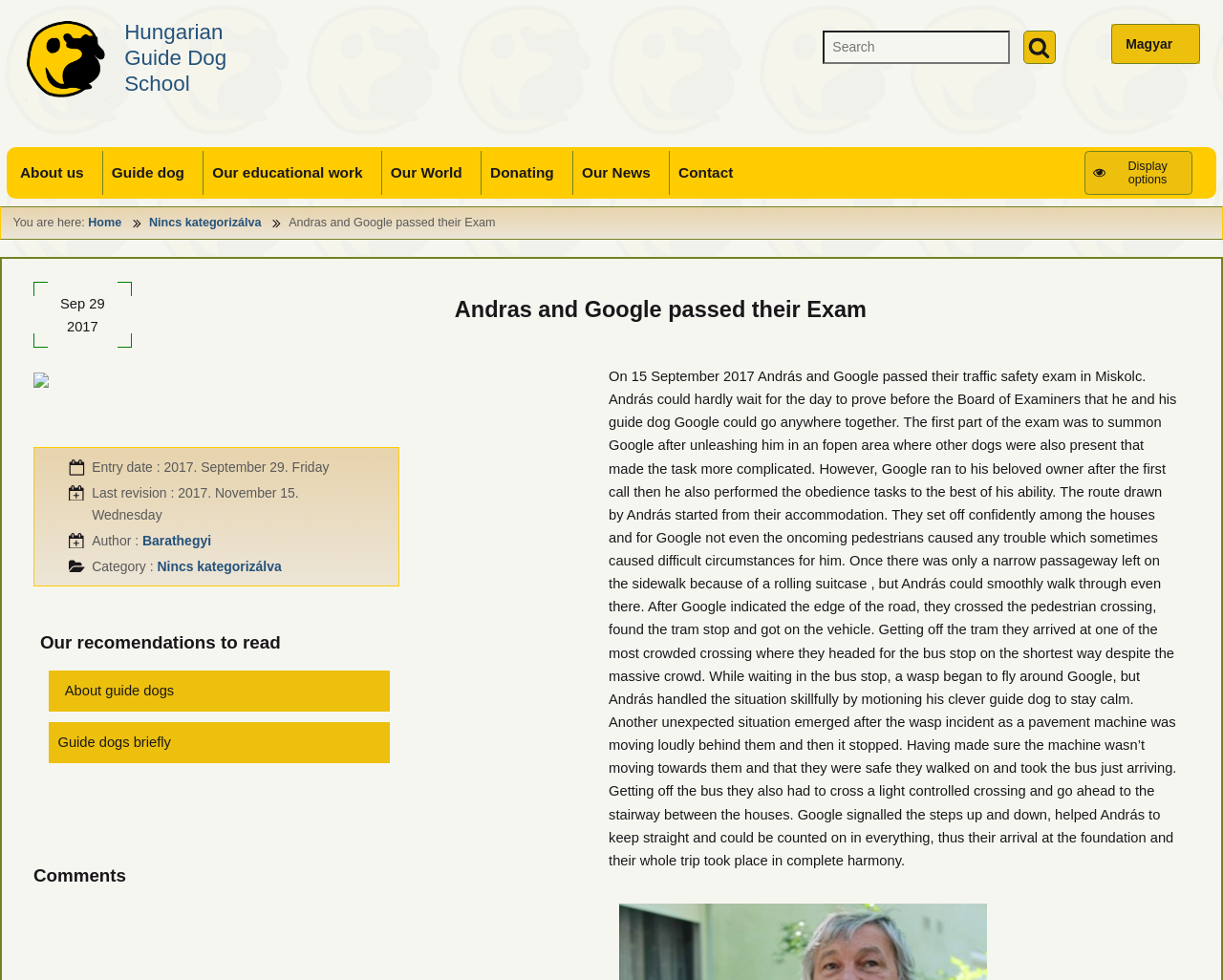Provide the bounding box coordinates of the section that needs to be clicked to accomplish the following instruction: "Learn more about guide dogs."

[0.046, 0.684, 0.149, 0.726]